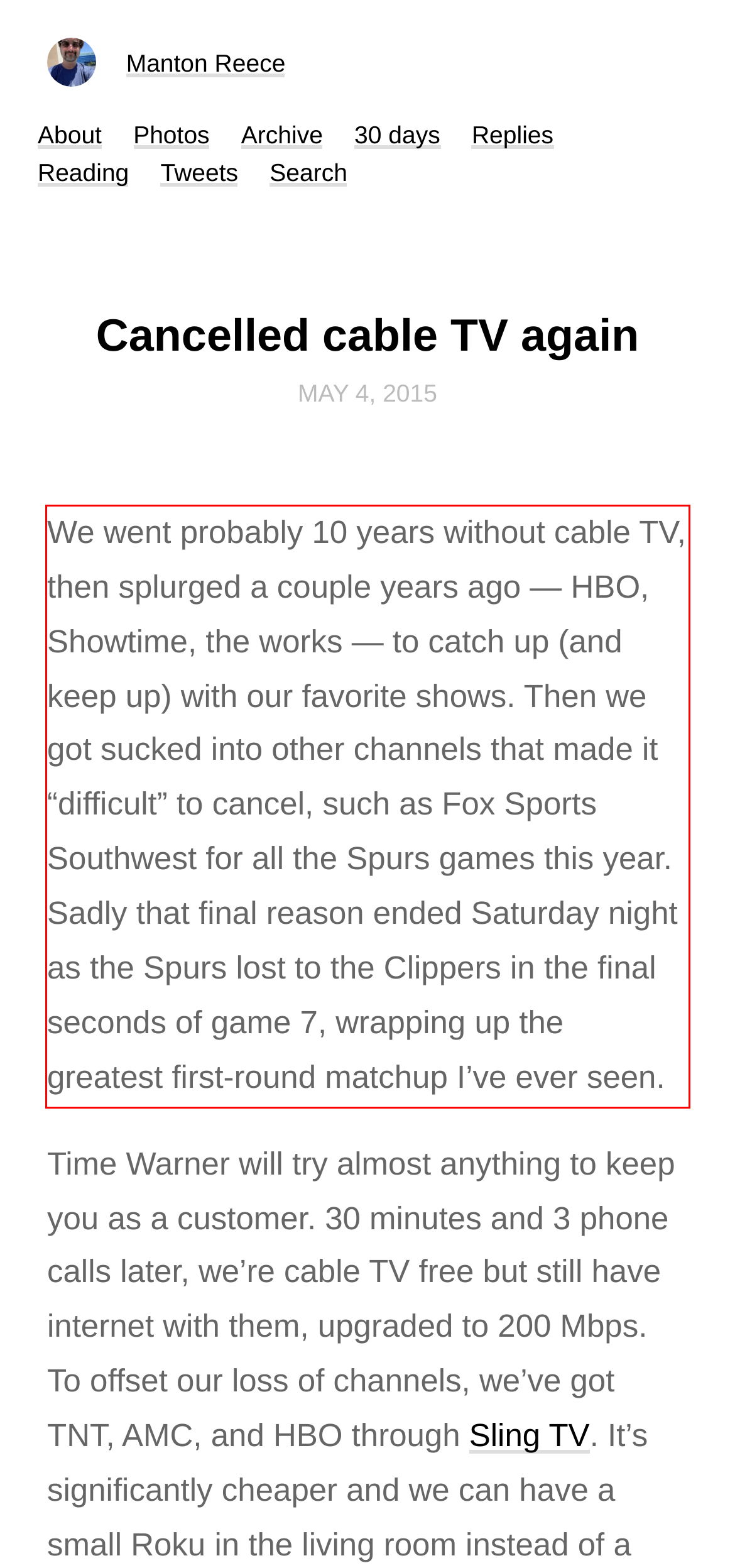Please perform OCR on the text within the red rectangle in the webpage screenshot and return the text content.

We went probably 10 years without cable TV, then splurged a couple years ago — HBO, Showtime, the works — to catch up (and keep up) with our favorite shows. Then we got sucked into other channels that made it “difficult” to cancel, such as Fox Sports Southwest for all the Spurs games this year. Sadly that final reason ended Saturday night as the Spurs lost to the Clippers in the final seconds of game 7, wrapping up the greatest first-round matchup I’ve ever seen.